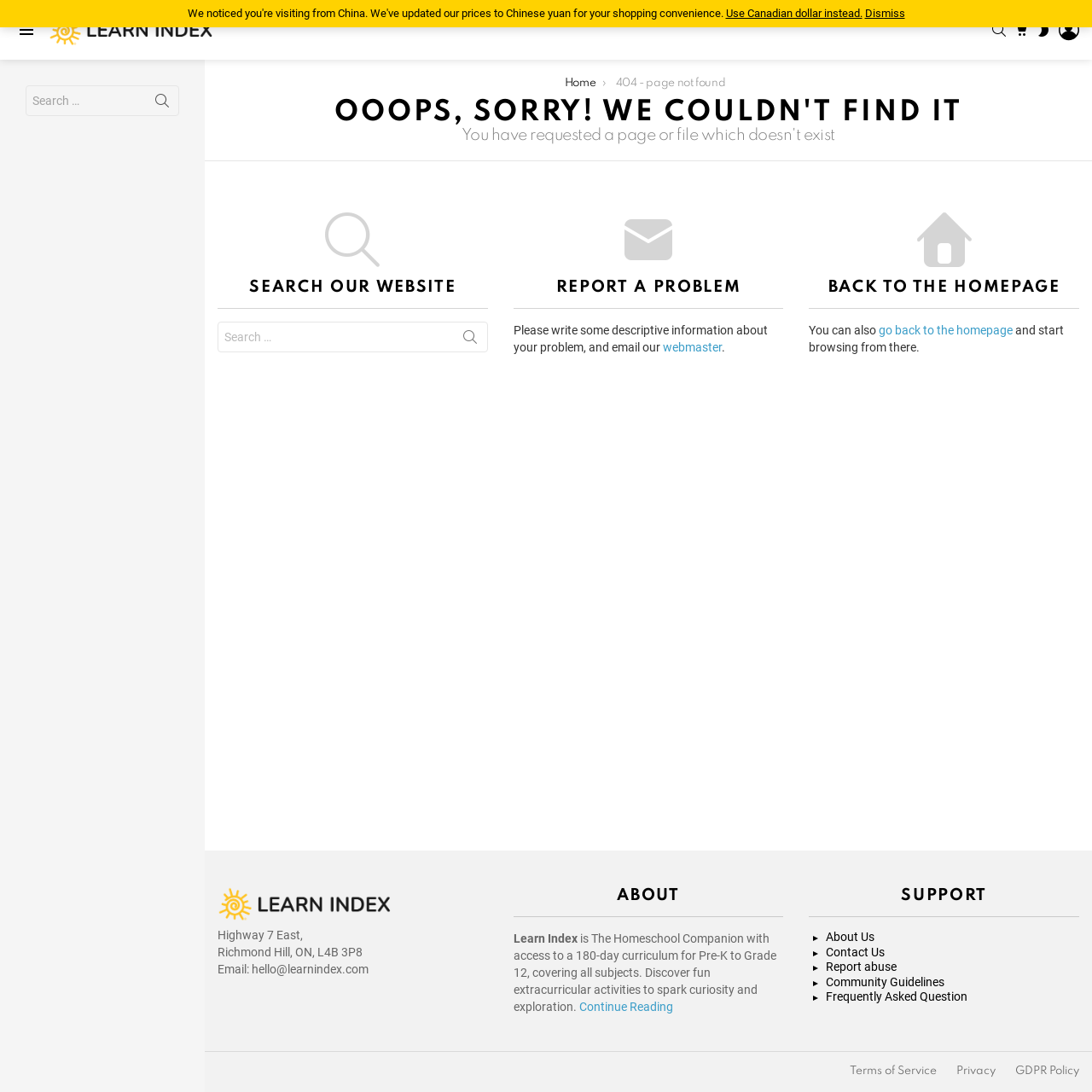Please study the image and answer the question comprehensively:
How can I search the website?

There is a search box located in the middle of the page, with a heading that says 'SEARCH OUR WEBSITE'. The user can enter their search query in the box and click the search button to find relevant results on the website.